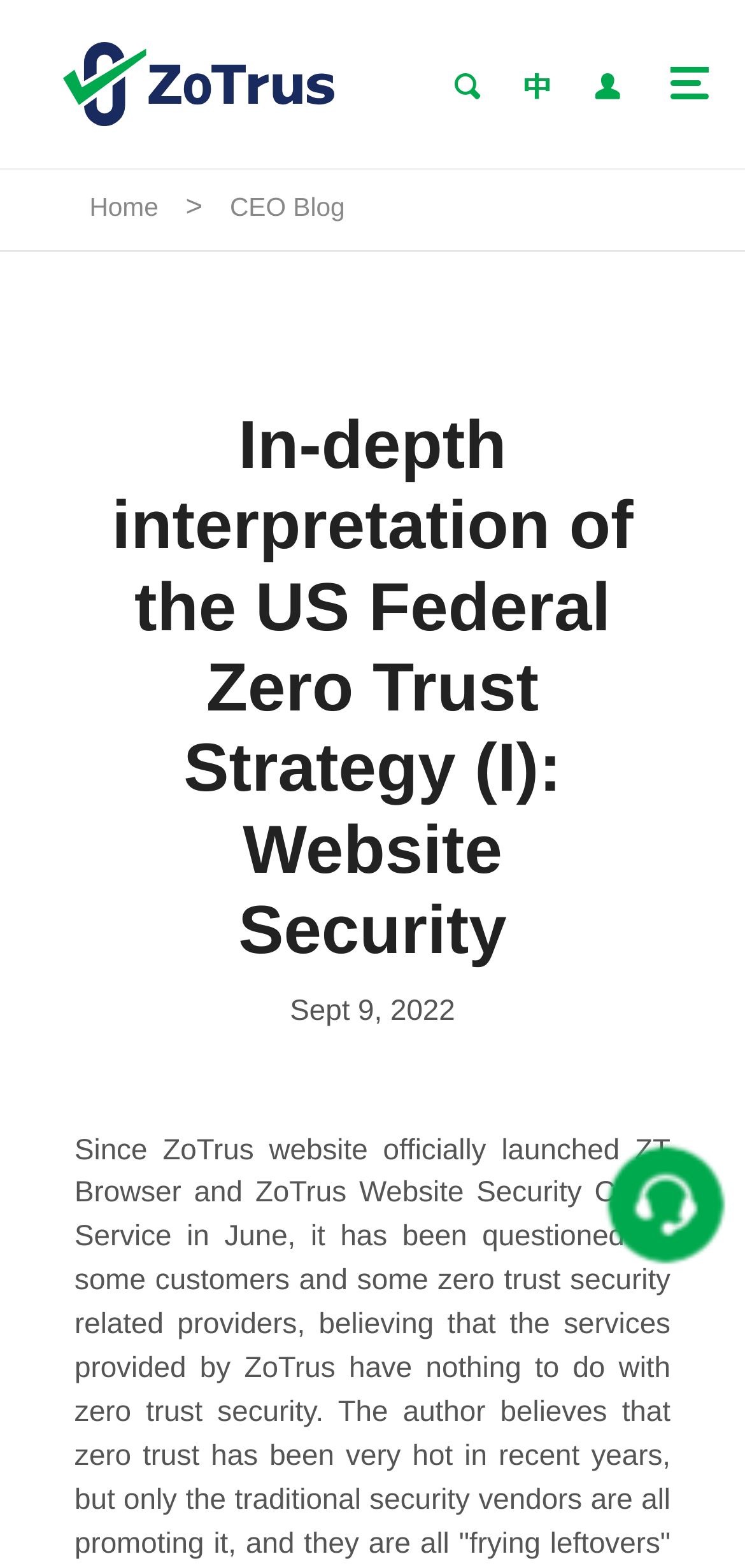Use one word or a short phrase to answer the question provided: 
What is the category of the blog?

CEO Blog